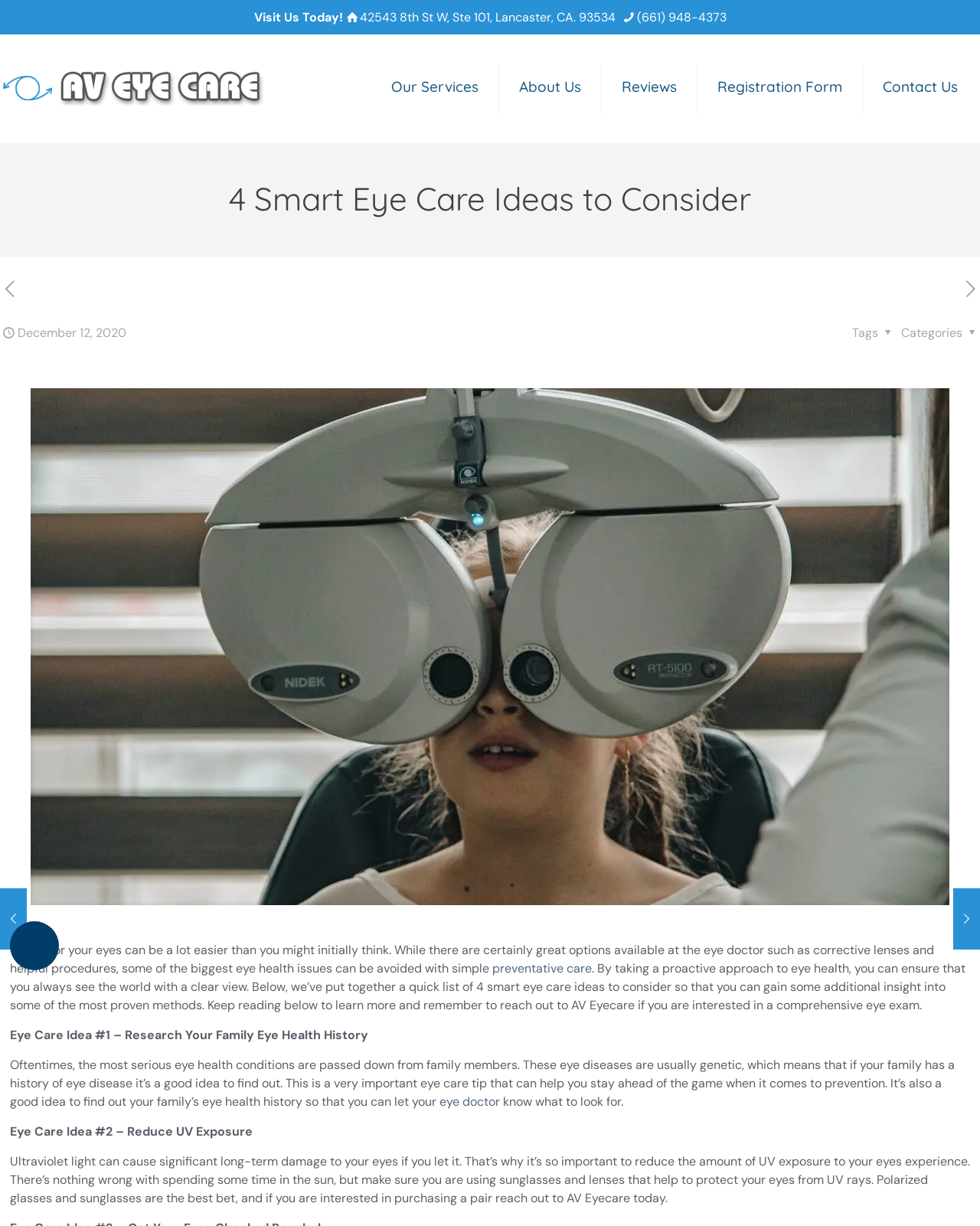Determine the bounding box coordinates of the region to click in order to accomplish the following instruction: "Read the 'Eye Care Idea #1' article". Provide the coordinates as four float numbers between 0 and 1, specifically [left, top, right, bottom].

[0.01, 0.838, 0.376, 0.851]